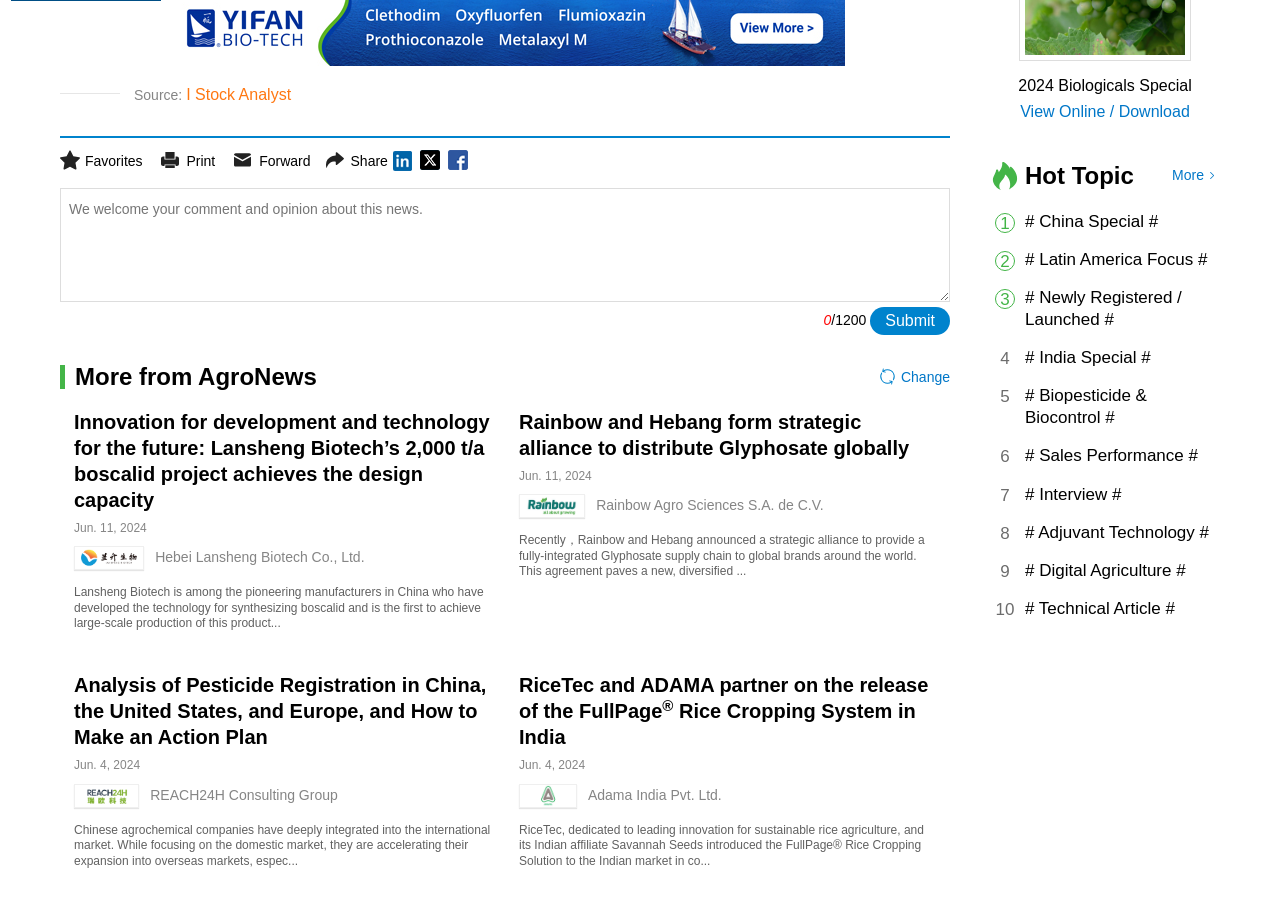Reply to the question with a brief word or phrase: What is the date of the second news article?

Jun. 11, 2024